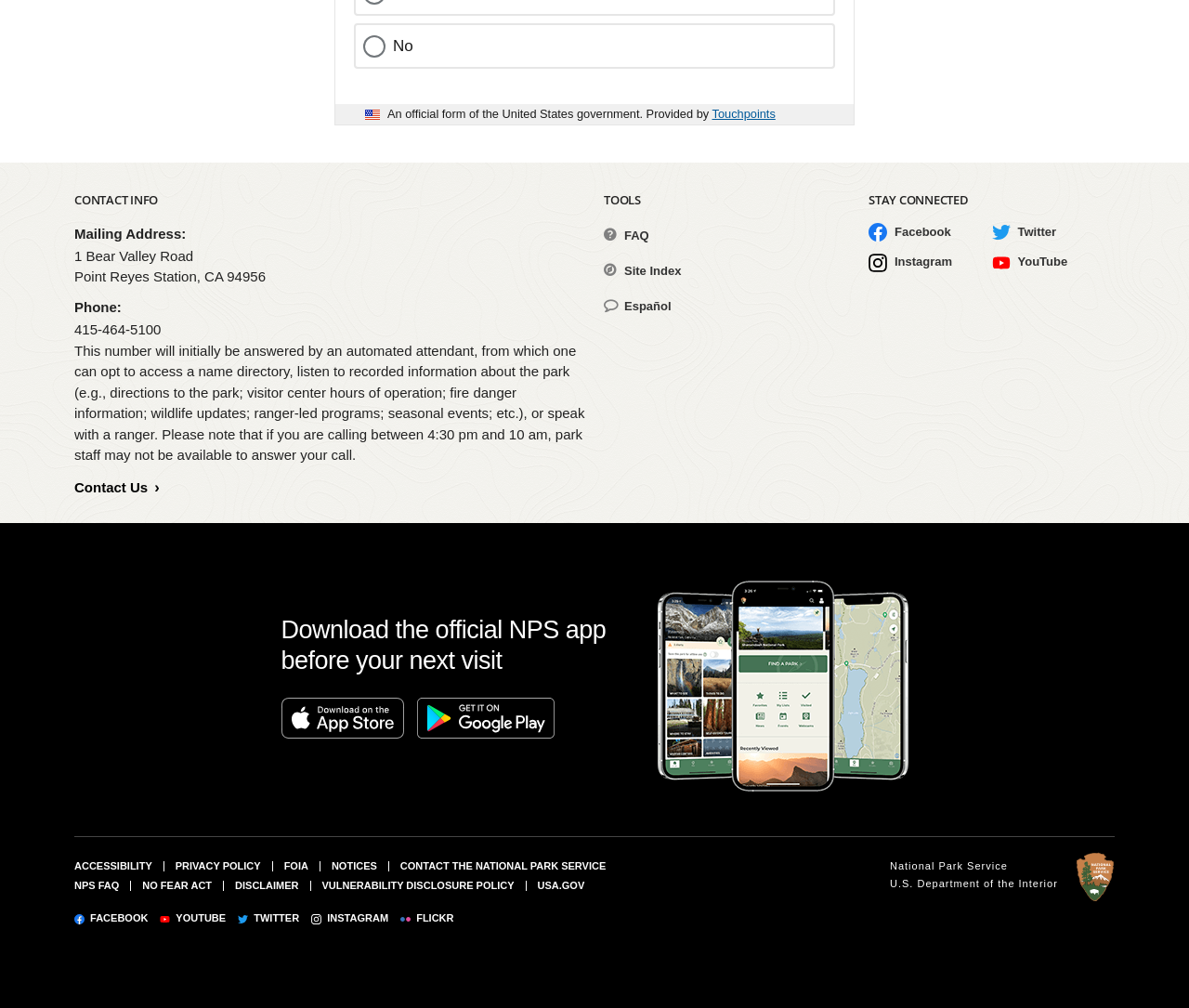Specify the bounding box coordinates of the area that needs to be clicked to achieve the following instruction: "Download the official NPS app on the App Store".

[0.236, 0.687, 0.339, 0.737]